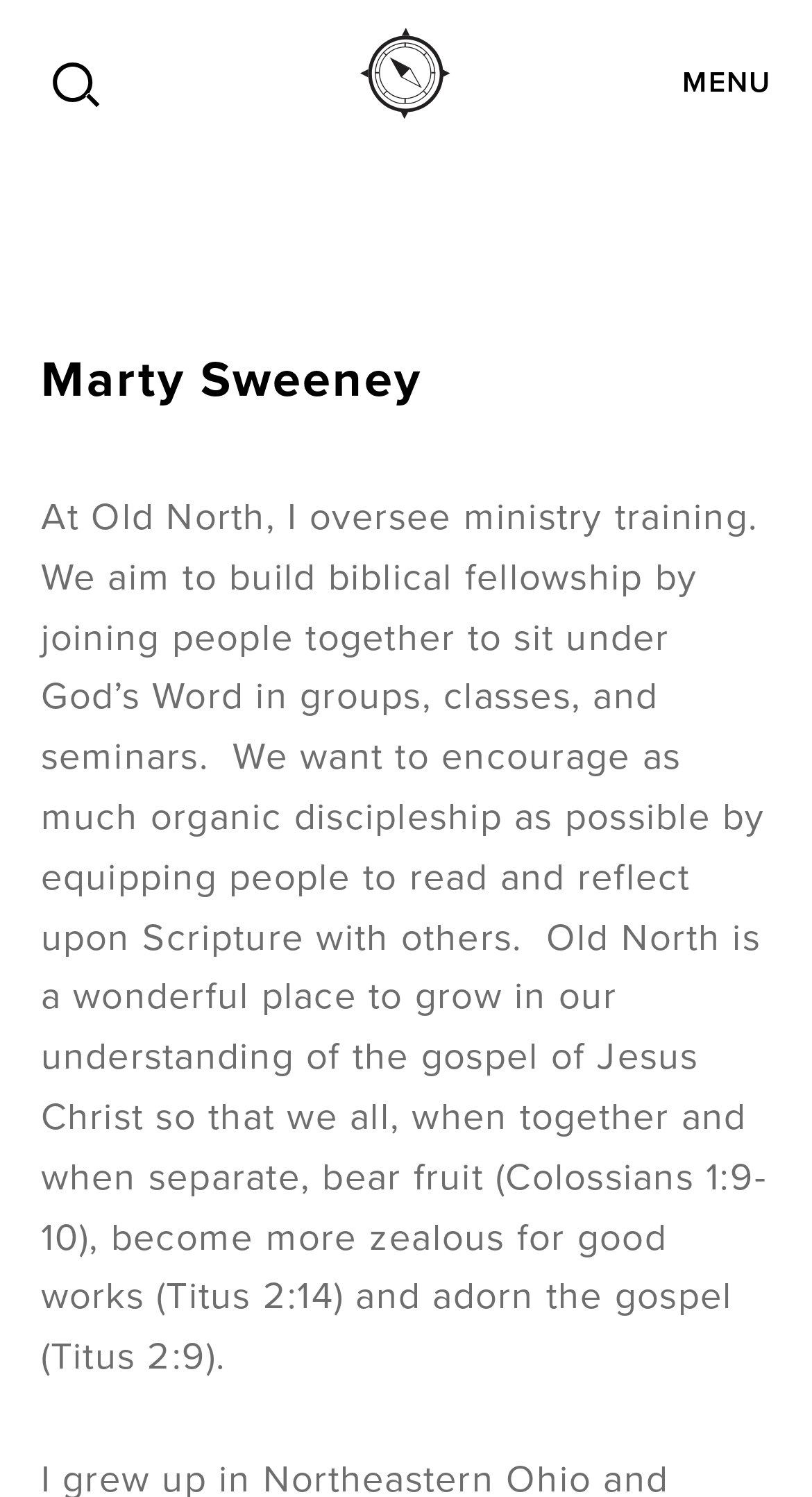What is the goal of the ministry training?
Please provide a detailed answer to the question.

The description of Marty Sweeney's role mentions that the goal of the ministry training is to 'build biblical fellowship by joining people together to sit under God’s Word in groups, classes, and seminars'.